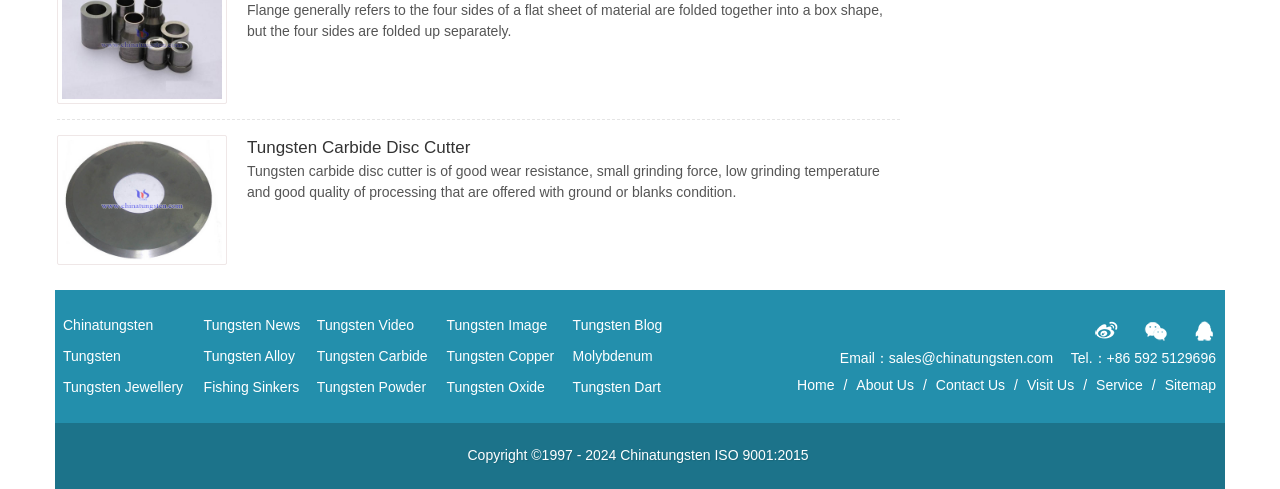What is the company's email address?
Kindly offer a detailed explanation using the data available in the image.

The answer can be found in the link 'Email：sales@chinatungsten.com' at the bottom of the webpage.